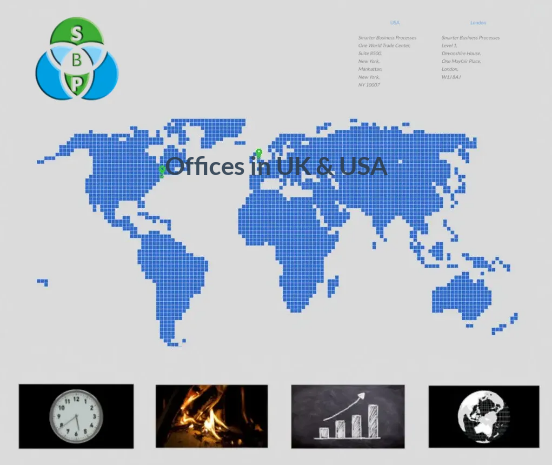Where are the offices of Smarter Business Processes located?
Using the image as a reference, answer the question with a short word or phrase.

UK & USA